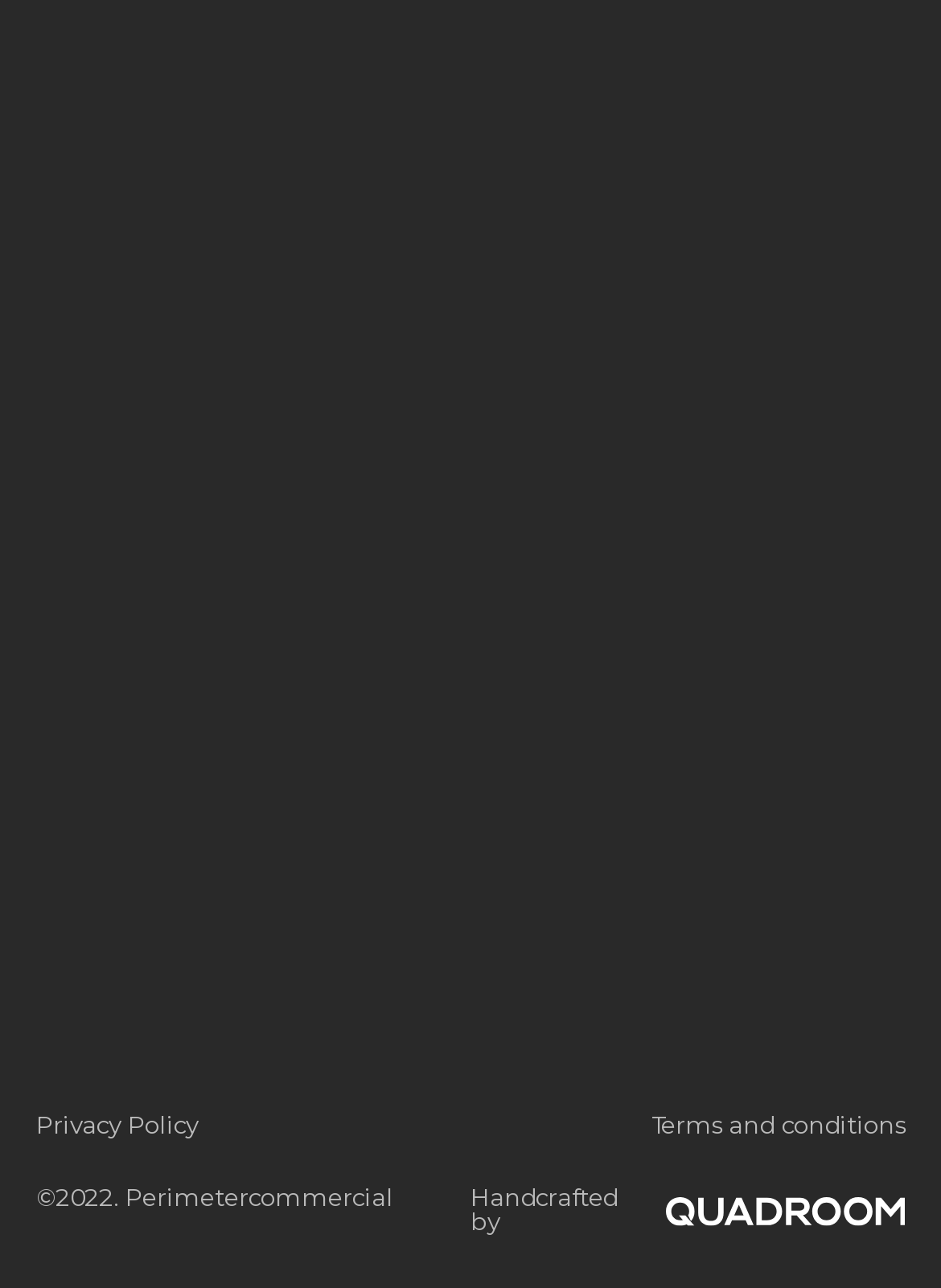How many presentation links are there?
Based on the image content, provide your answer in one word or a short phrase.

2